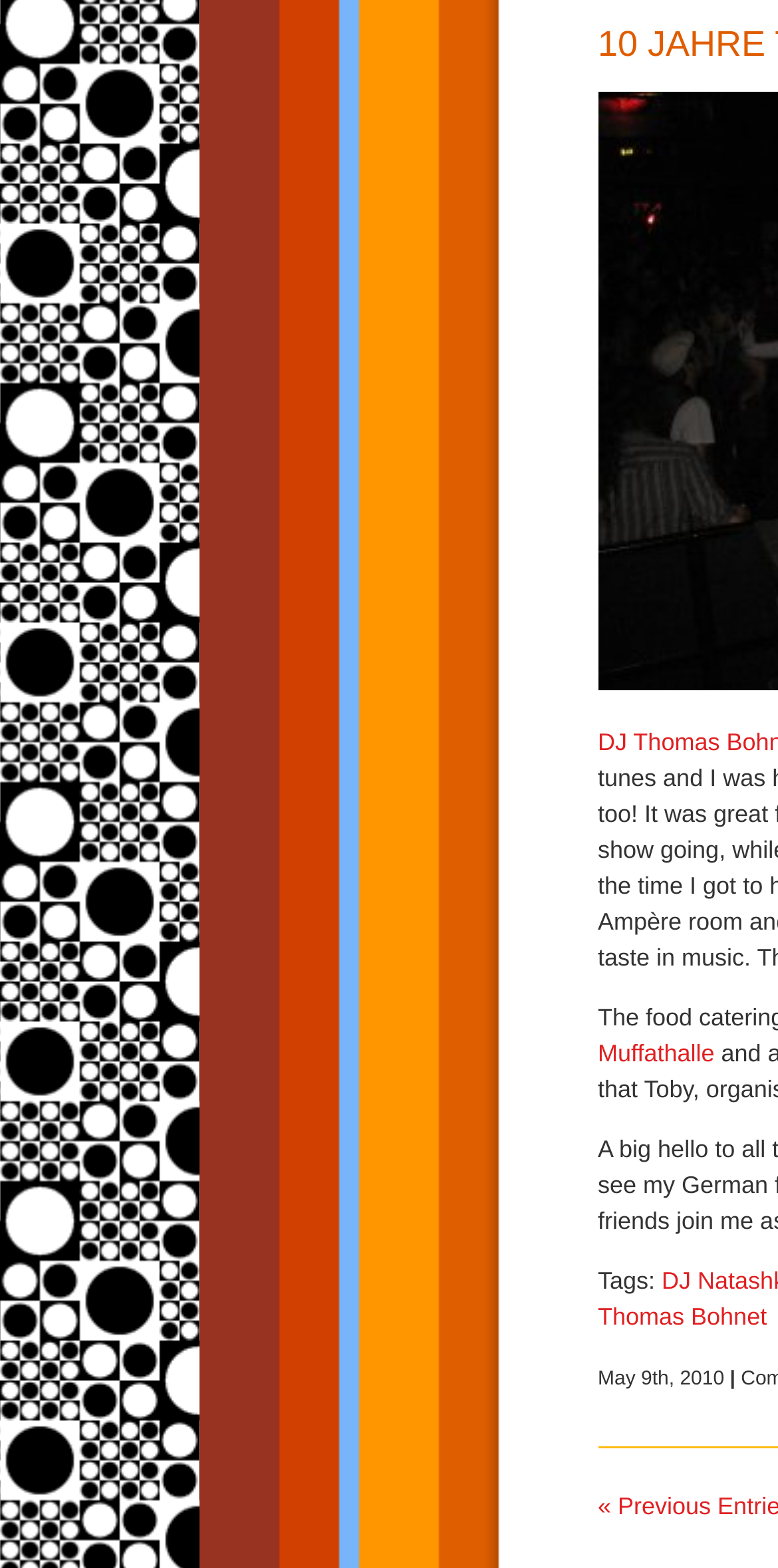Please find the bounding box for the UI element described by: "Thomas Bohnet".

[0.768, 0.83, 0.986, 0.848]